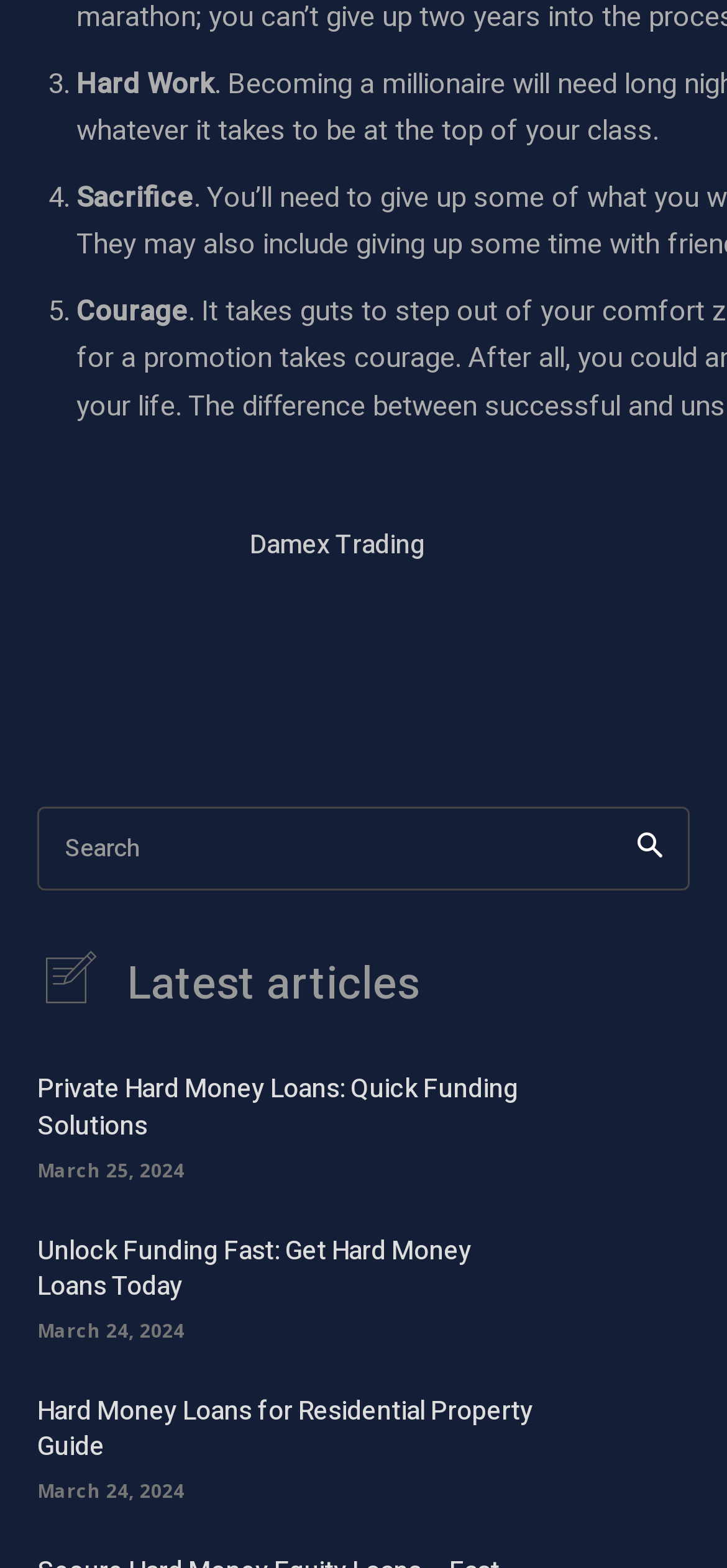Answer the following query with a single word or phrase:
What is the text of the first link?

Damex Trading